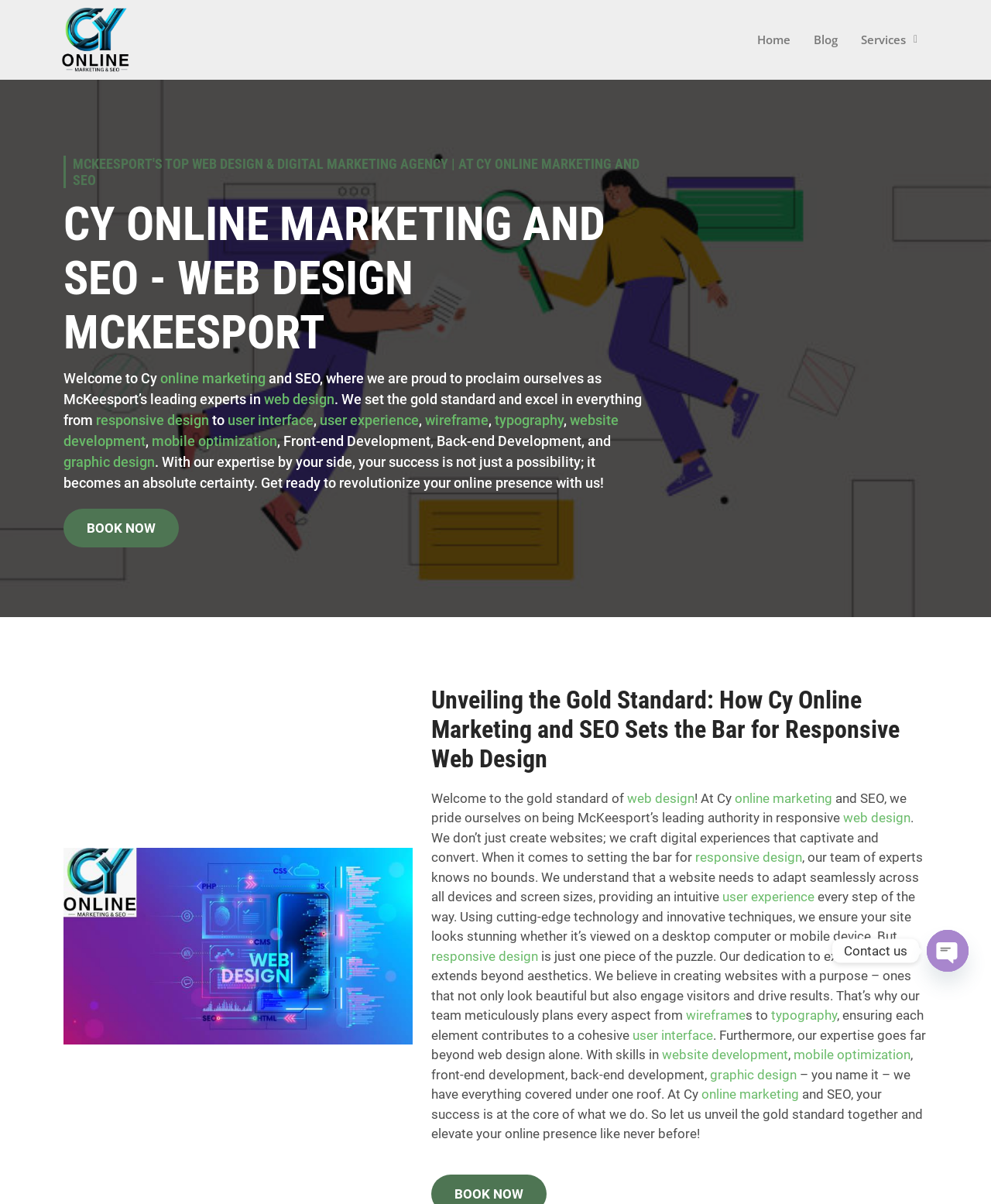Please give a succinct answer to the question in one word or phrase:
How can I contact the company?

Phone, Whatsapp, or Open chaty